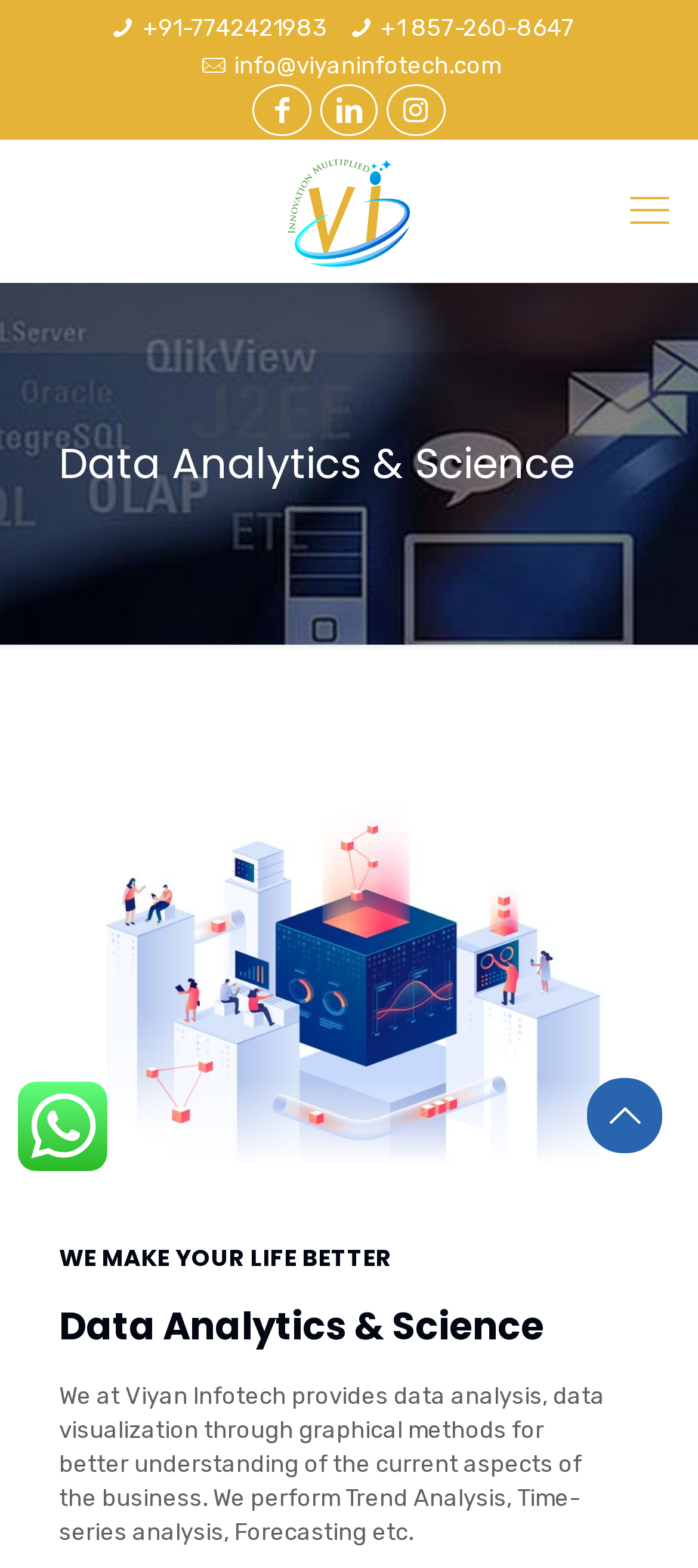Provide a brief response in the form of a single word or phrase:
What is the logo of the company?

Viyan_Logo